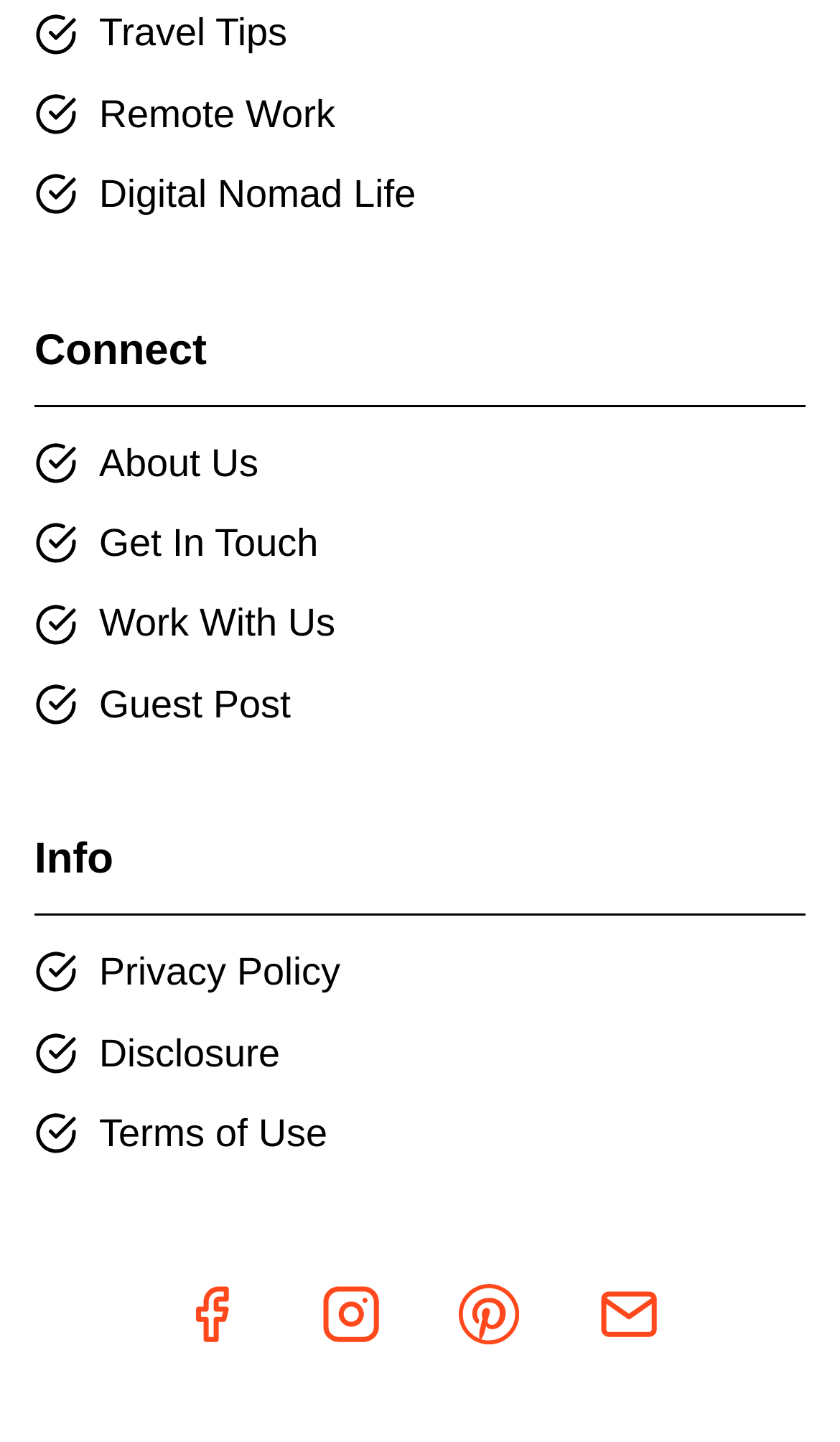Find the bounding box coordinates corresponding to the UI element with the description: "Facebook". The coordinates should be formatted as [left, top, right, bottom], with values as floats between 0 and 1.

[0.18, 0.87, 0.324, 0.954]